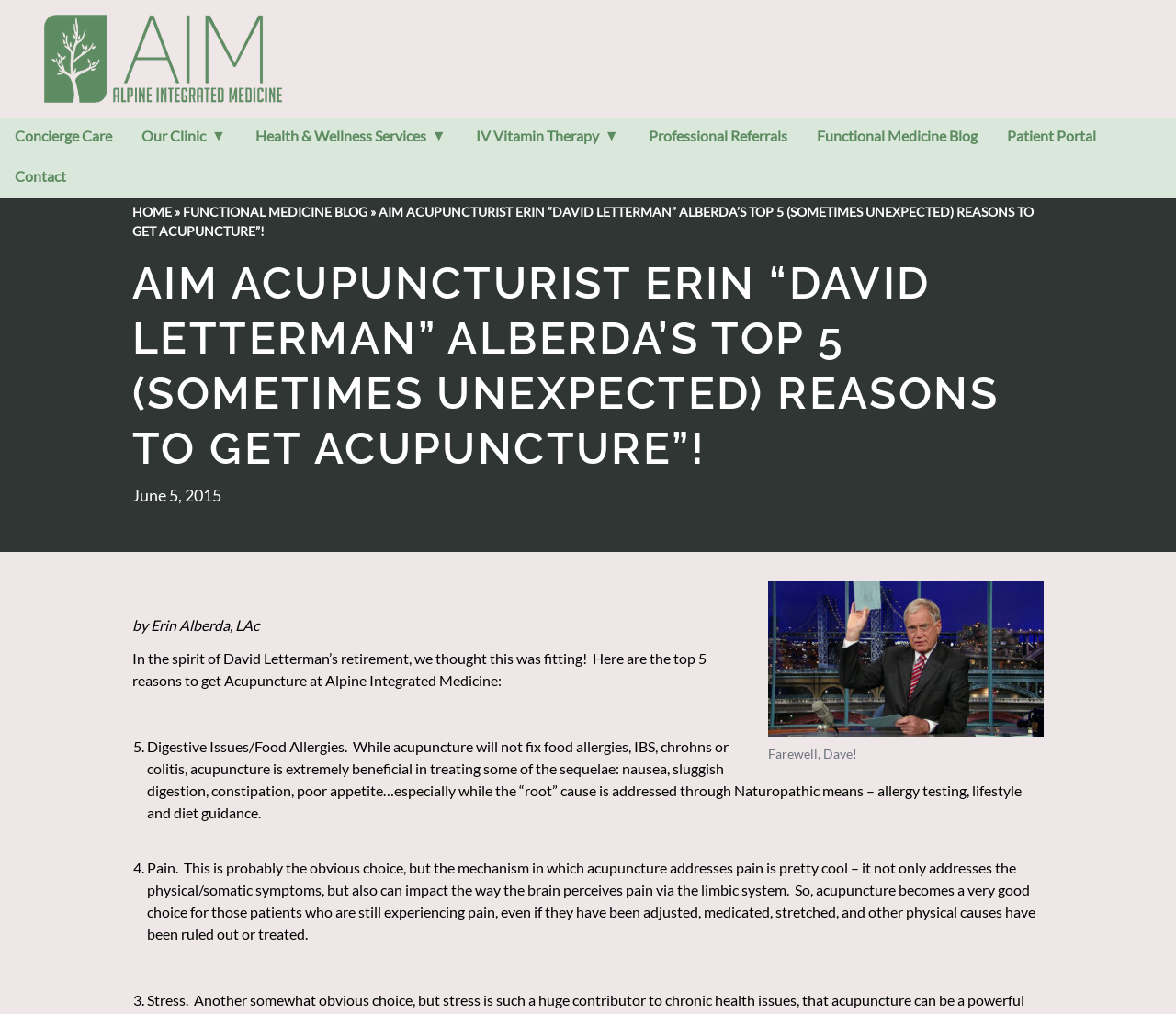Please provide a brief answer to the question using only one word or phrase: 
What is the date of the article?

June 5, 2015